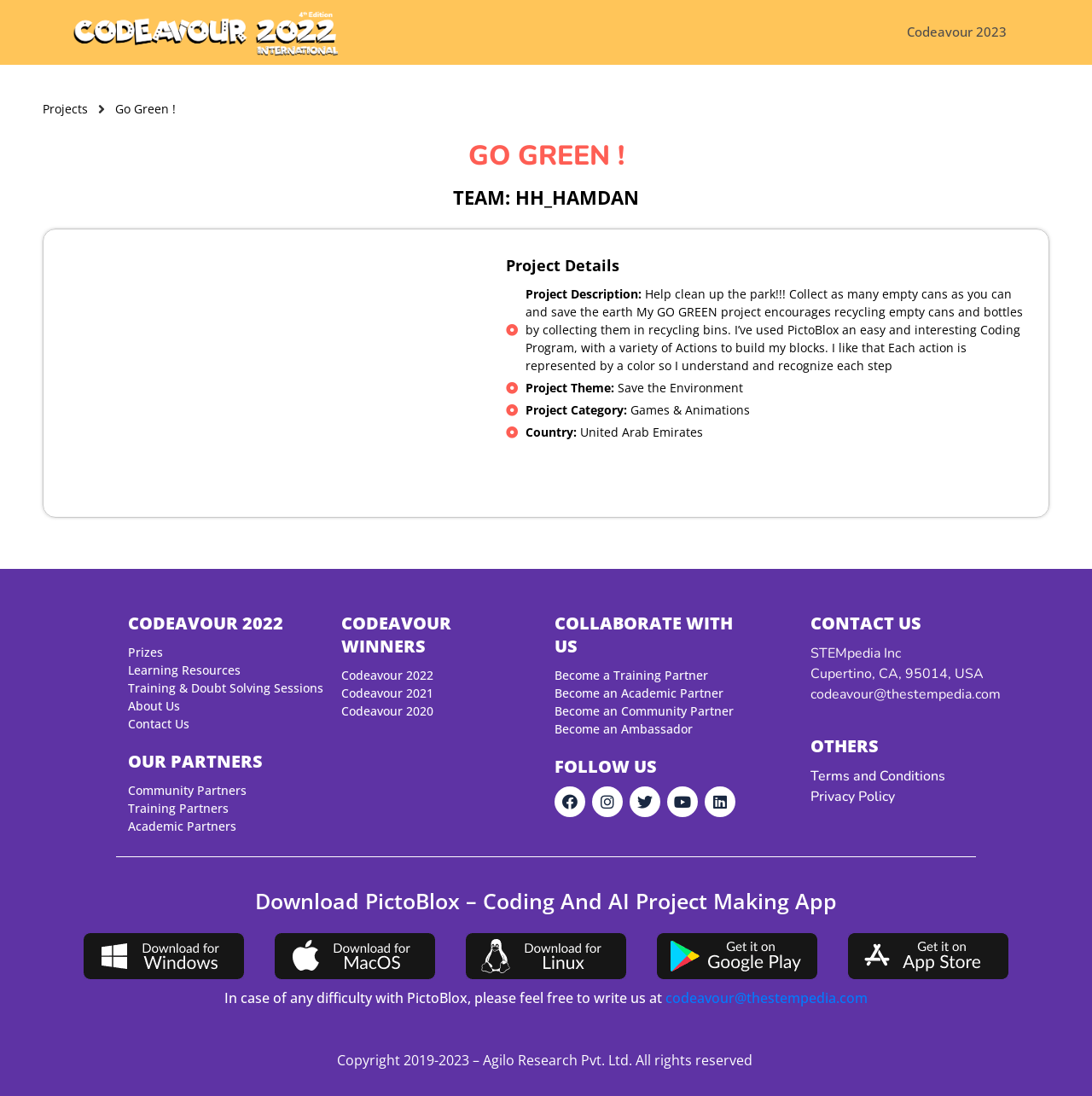What is the category of the project?
Answer the question in a detailed and comprehensive manner.

I searched for the project category on the webpage and found it in the project details section. The project category is 'Games & Animations' as stated in the static text 'Project Category: Games & Animations'.